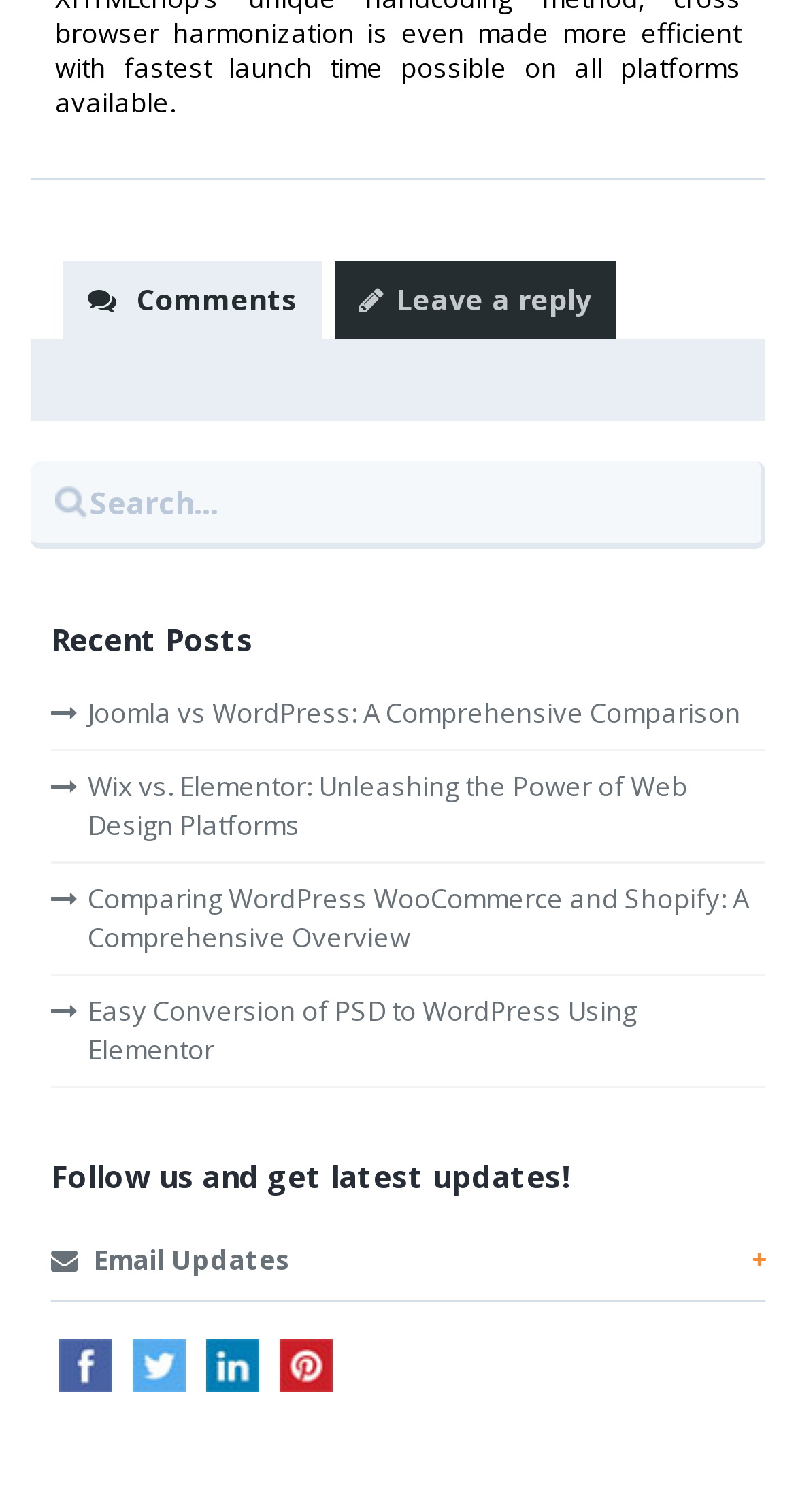Find the bounding box coordinates of the UI element according to this description: "alt="Find Xchop on Pinterest"".

[0.35, 0.903, 0.417, 0.926]